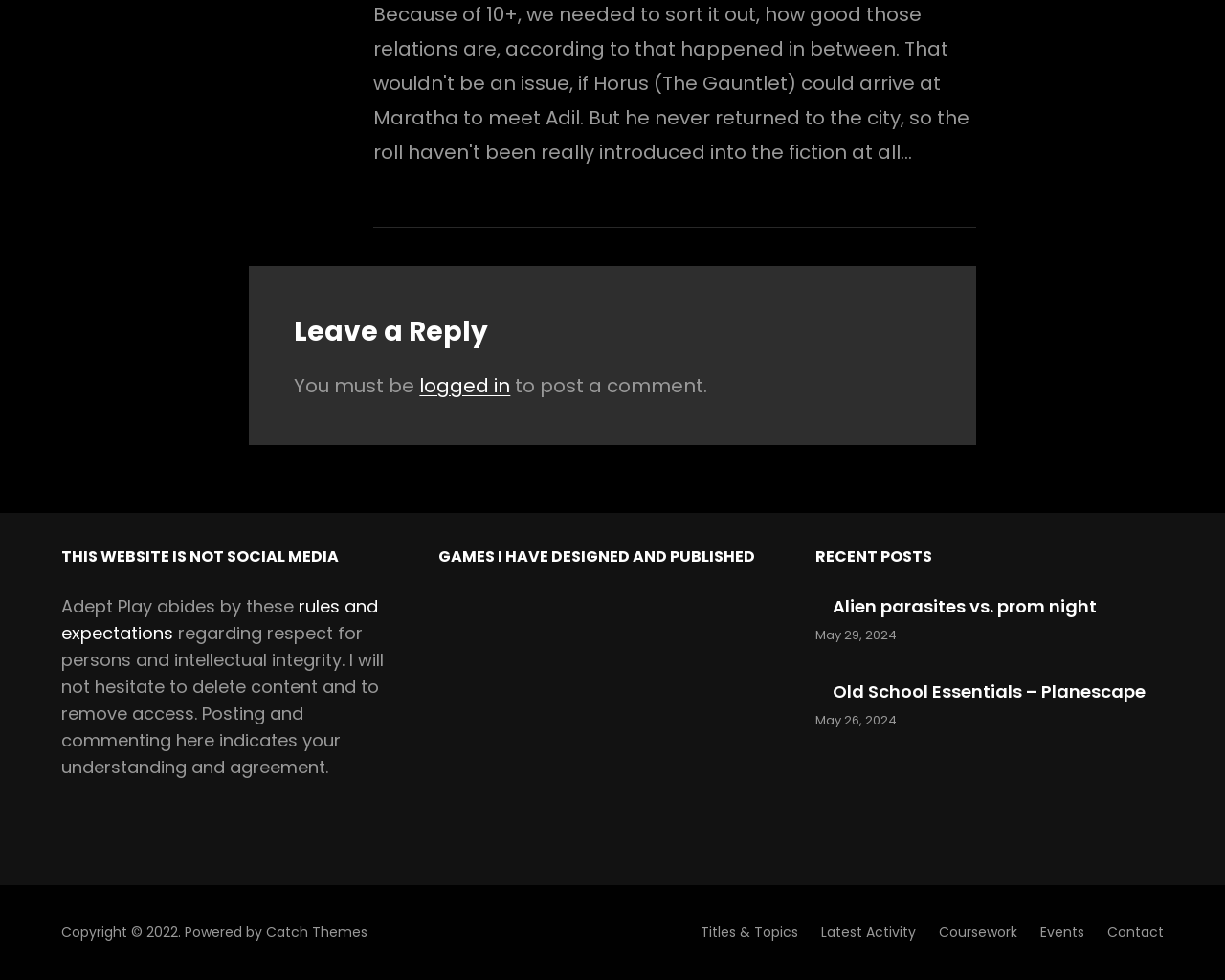Please determine the bounding box coordinates for the element that should be clicked to follow these instructions: "Click to log in".

[0.342, 0.38, 0.417, 0.407]